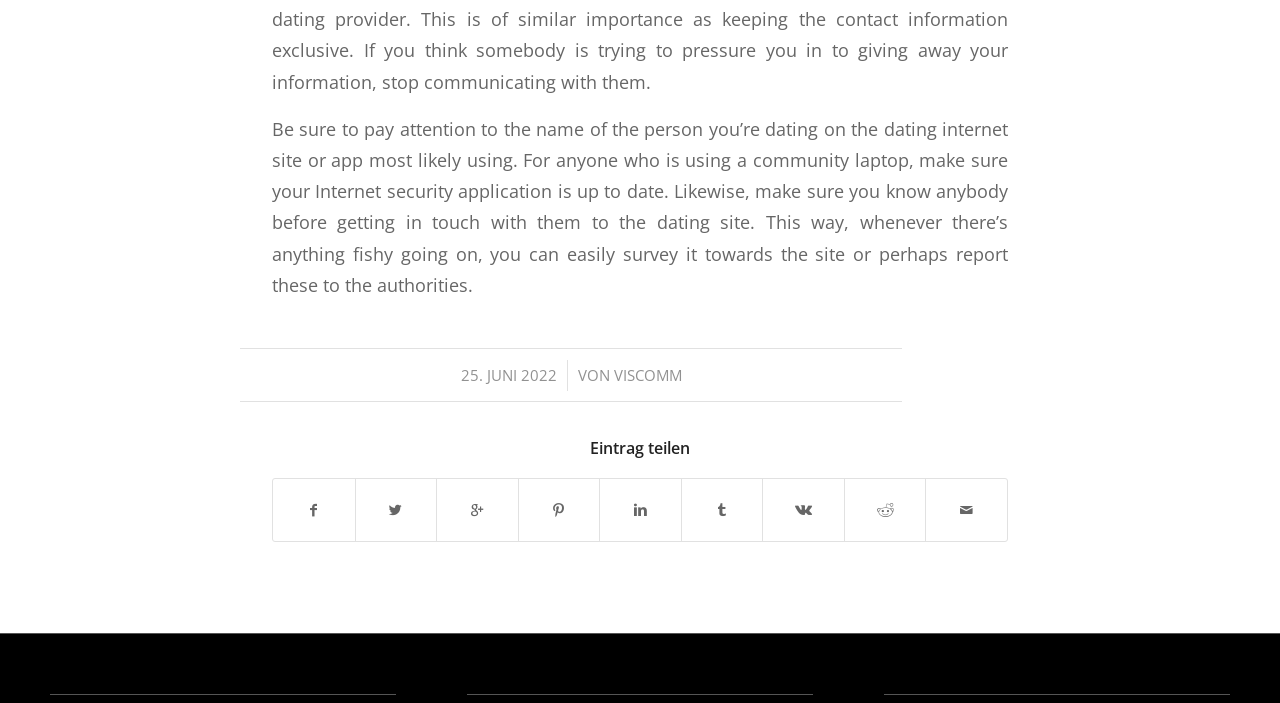Using a single word or phrase, answer the following question: 
What is the purpose of the Internet security application?

To stay safe